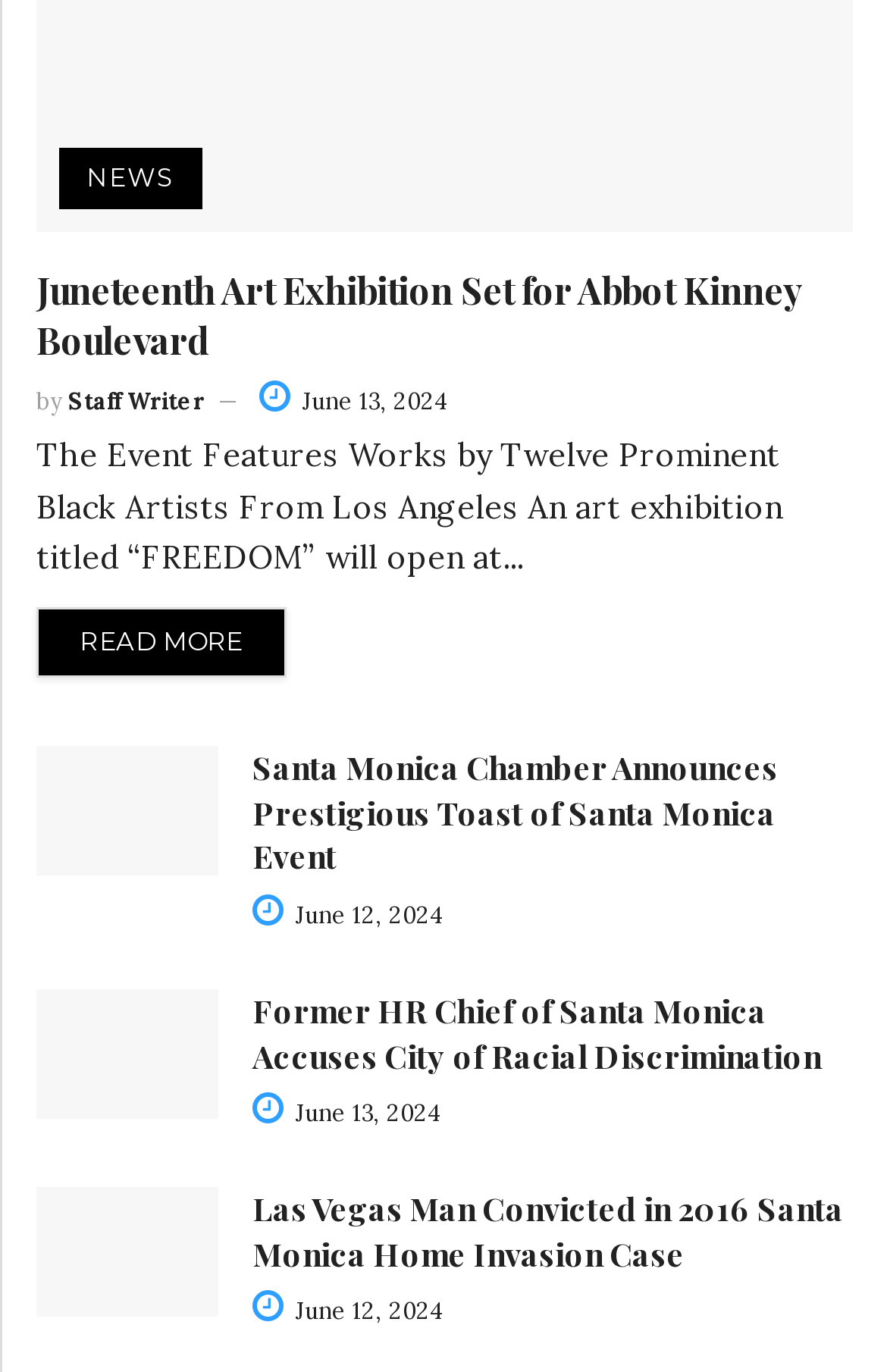What is the title of the first article?
Using the image, elaborate on the answer with as much detail as possible.

The first article's title can be found by looking at the heading element with the text 'Juneteenth Art Exhibition Set for Abbot Kinney Boulevard' and its corresponding link element with the same text. The title is 'Juneteenth Art Exhibition'.